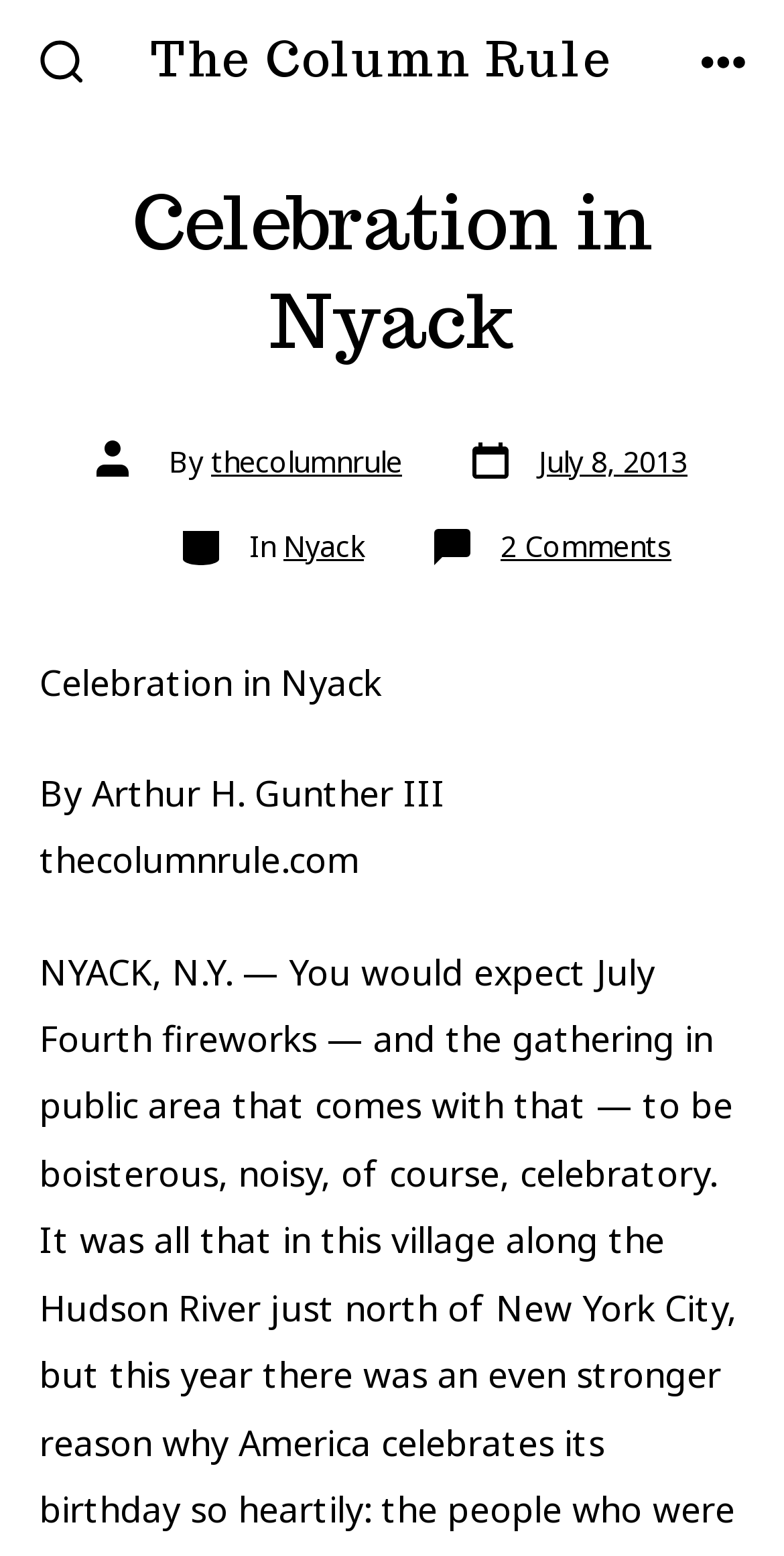What is the date of the article?
Provide a concise answer using a single word or phrase based on the image.

July 8, 2013